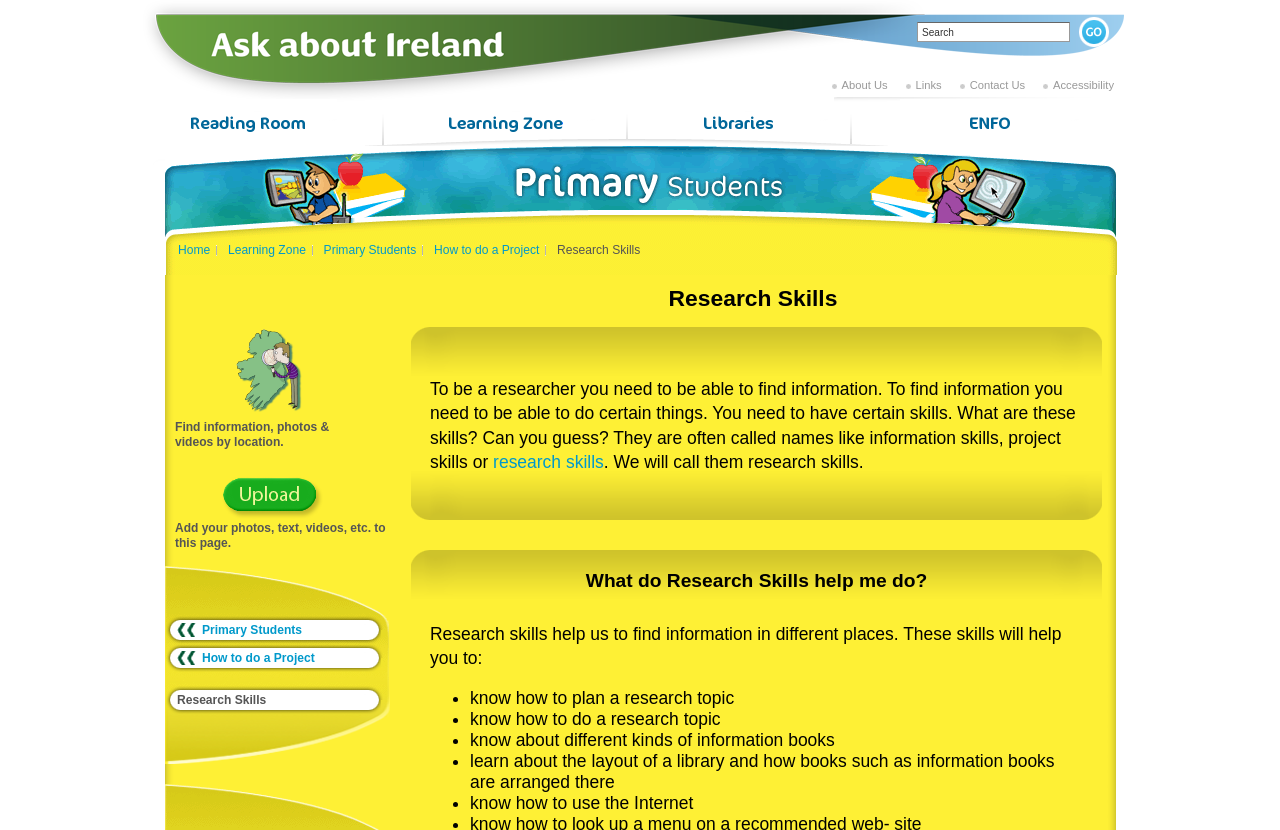Examine the image carefully and respond to the question with a detailed answer: 
What is the function of the 'Search' button?

The 'Search' button is located next to a textbox, which suggests that it is used to search for information, possibly within the website or a specific database.